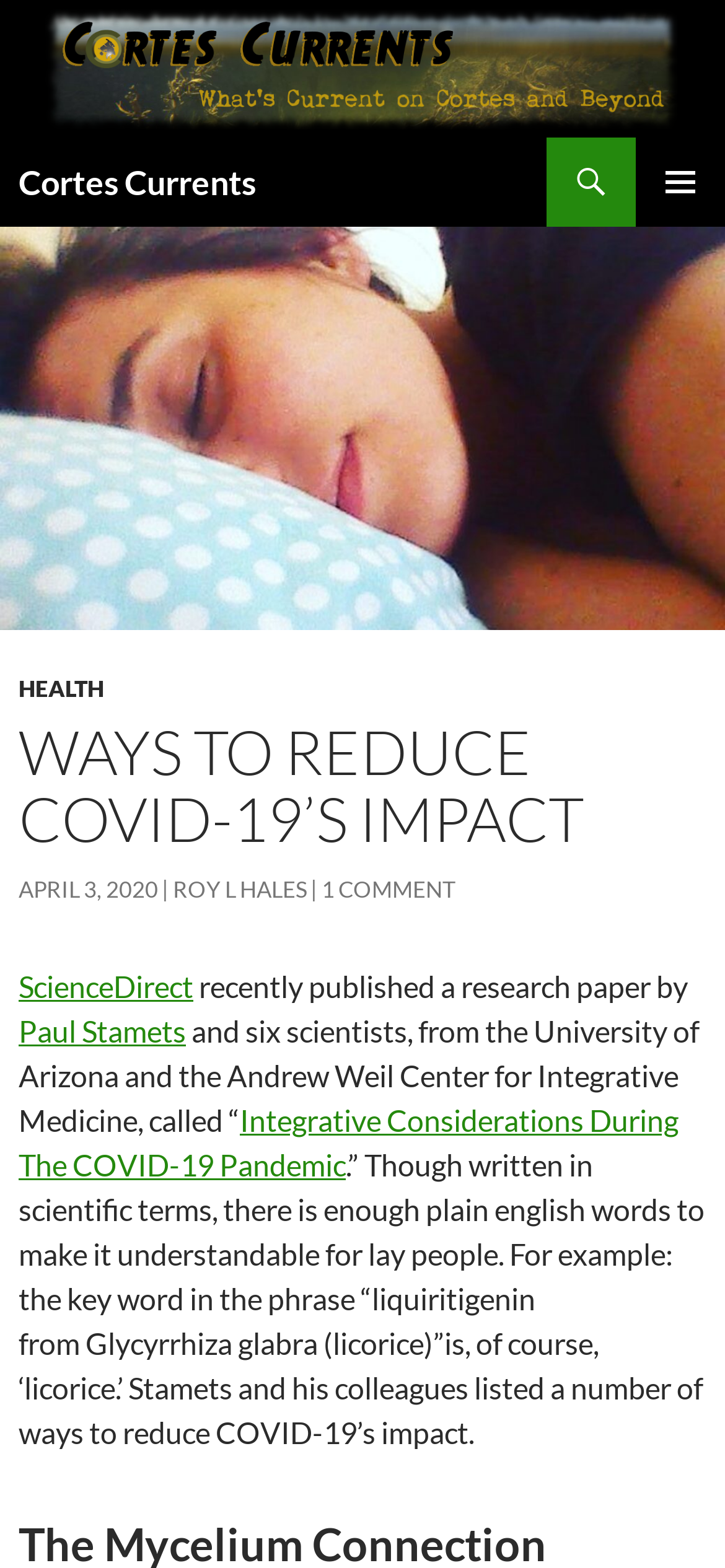What is the name of the research paper mentioned in the article?
Using the visual information from the image, give a one-word or short-phrase answer.

Integrative Considerations During The COVID-19 Pandemic